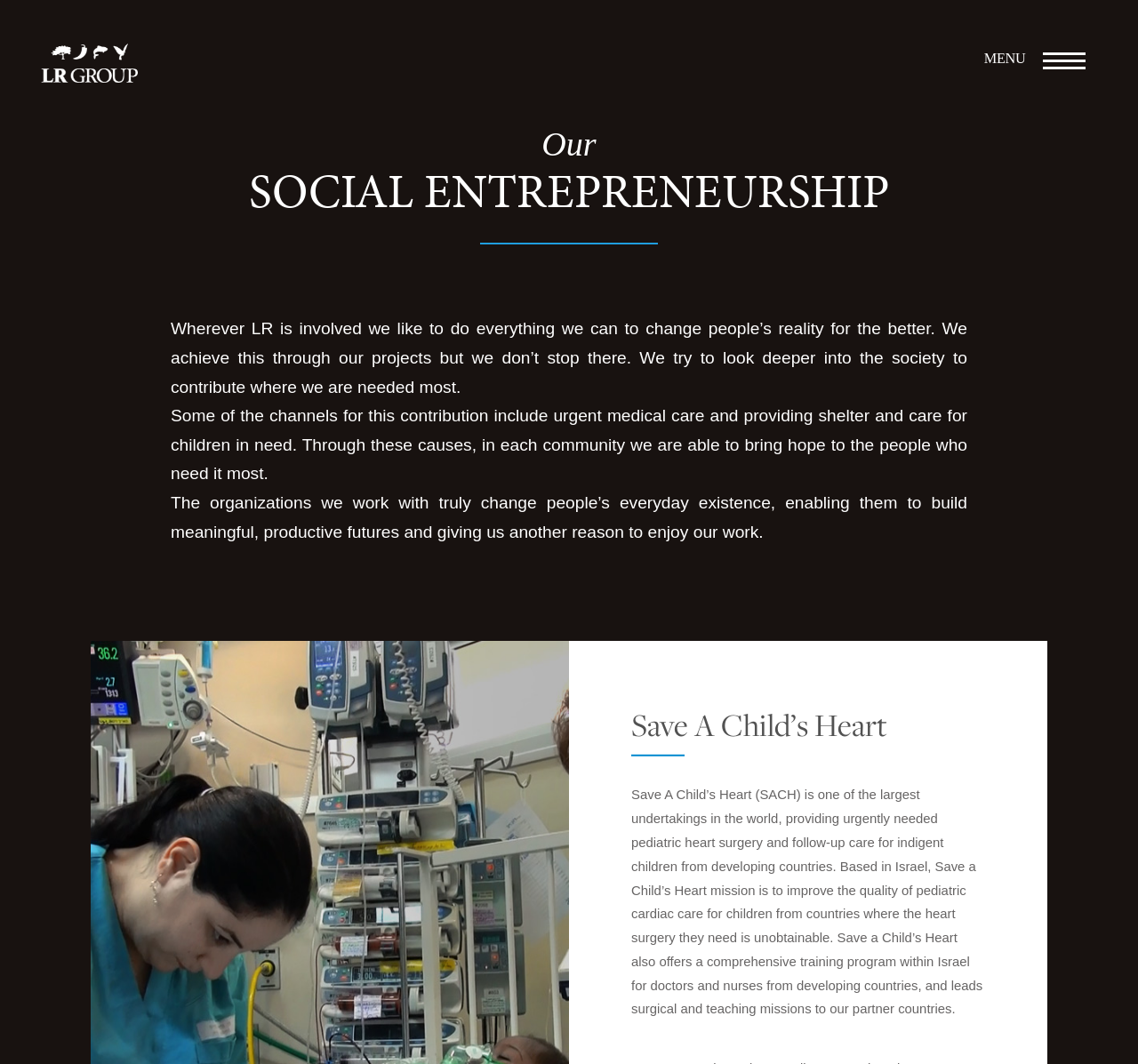Extract the heading text from the webpage.

Our
SOCIAL ENTREPRENEURSHIP